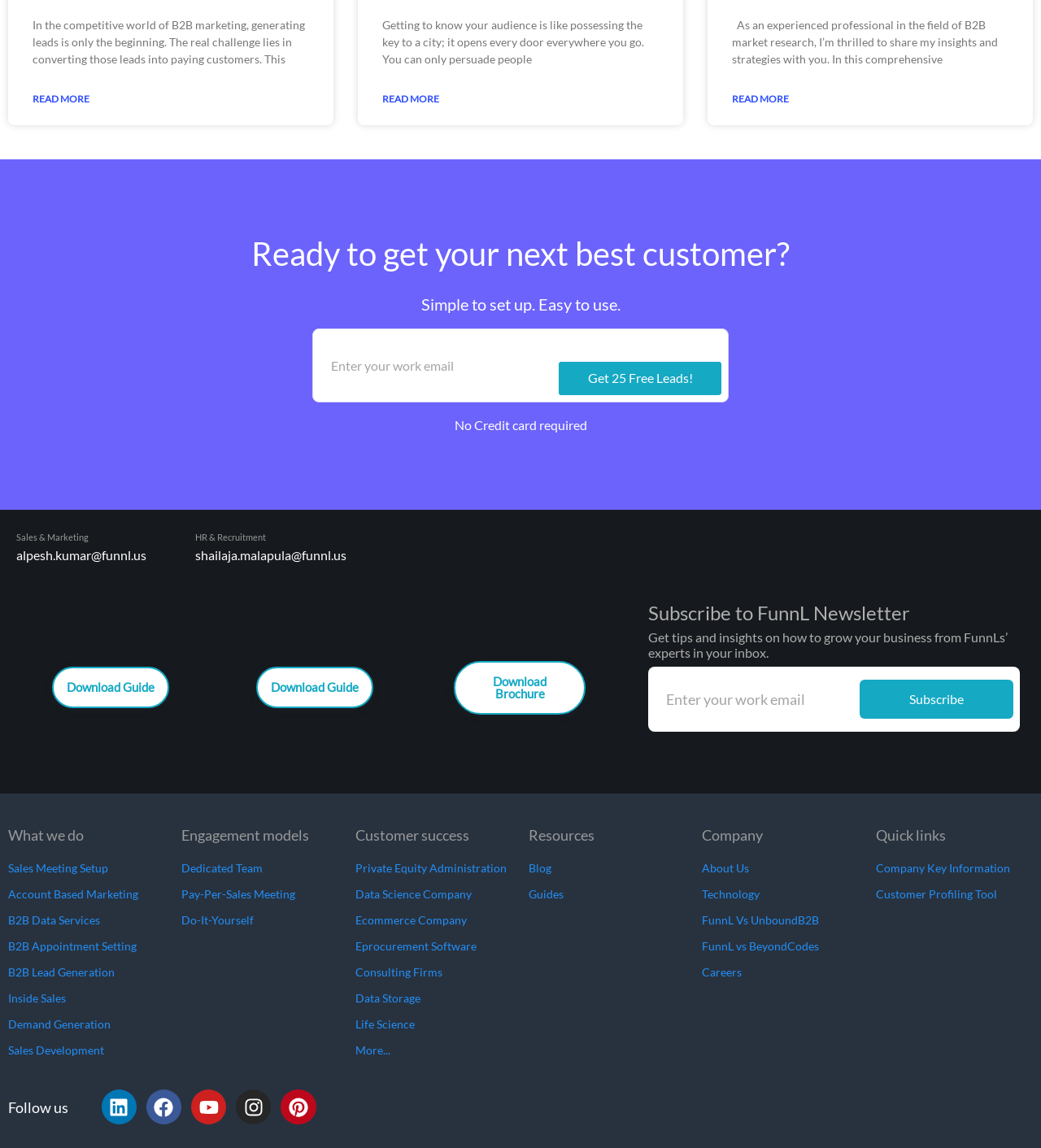Please respond in a single word or phrase: 
What is required to get 25 free leads?

Email